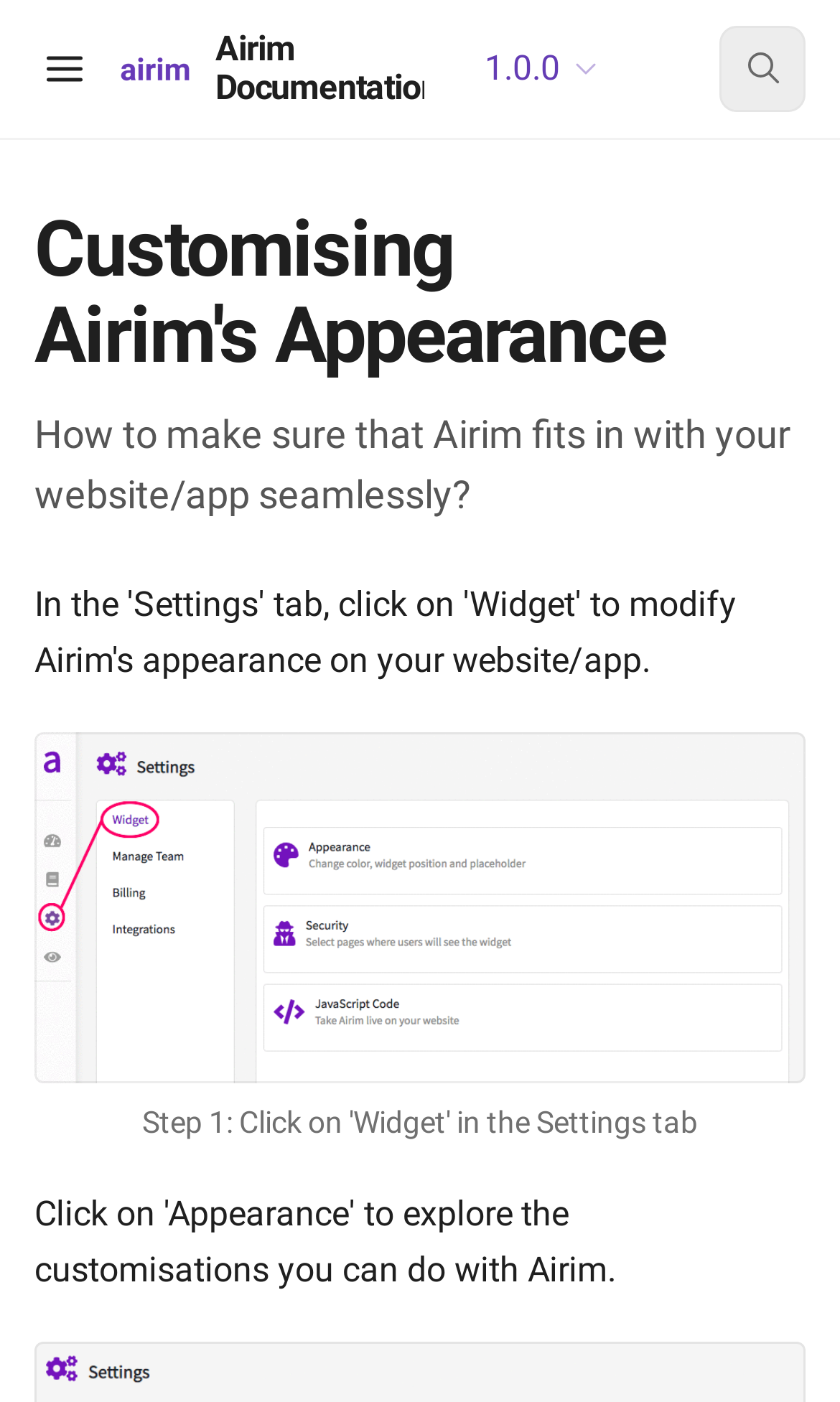What is the version of Airim Documentation?
Provide a fully detailed and comprehensive answer to the question.

The version of Airim Documentation can be found on the top right corner of the webpage, next to the logo, which is '1.0.0'.